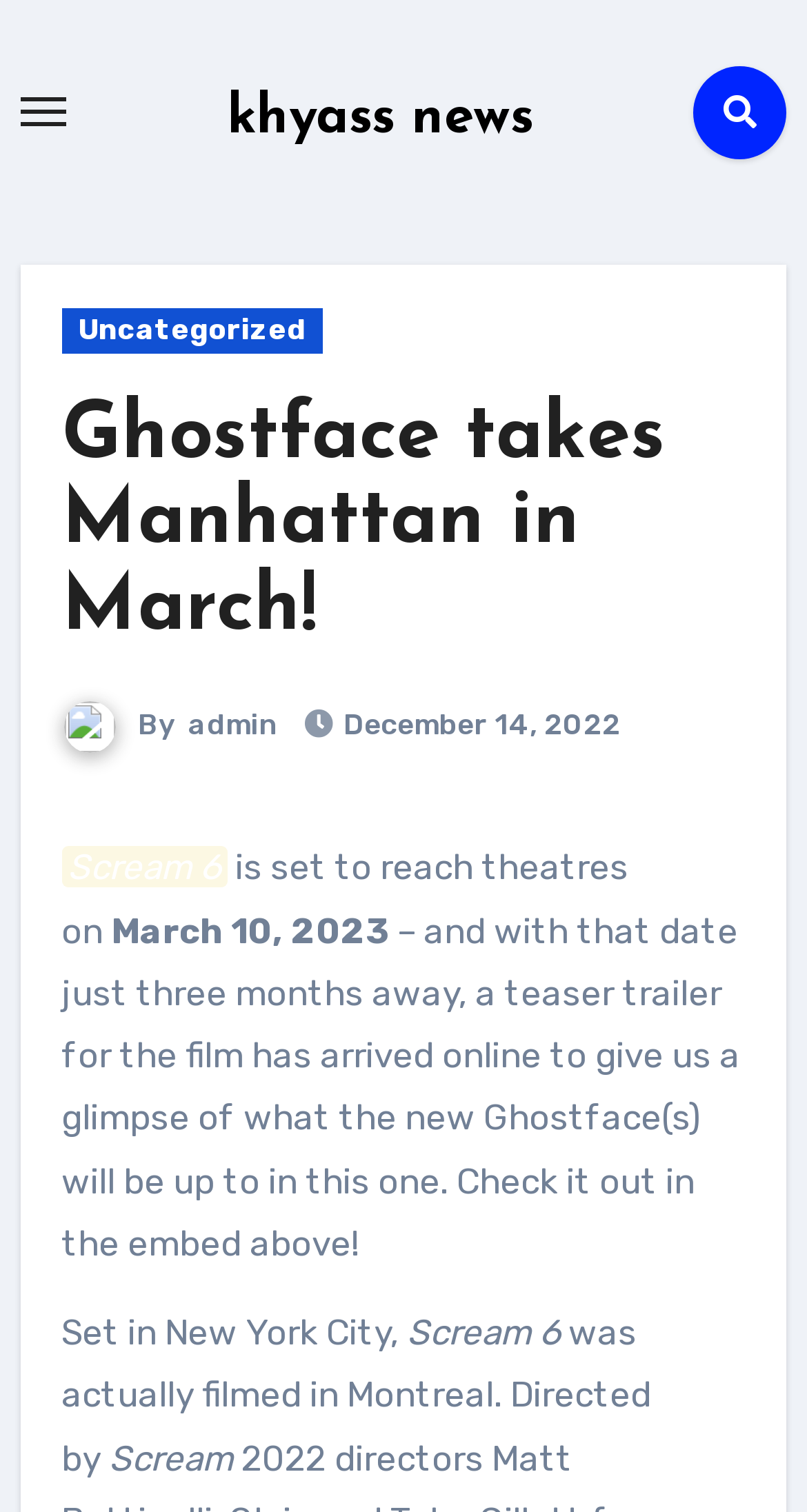From the element description khyass news, predict the bounding box coordinates of the UI element. The coordinates must be specified in the format (top-left x, top-left y, bottom-right x, bottom-right y) and should be within the 0 to 1 range.

[0.281, 0.06, 0.66, 0.097]